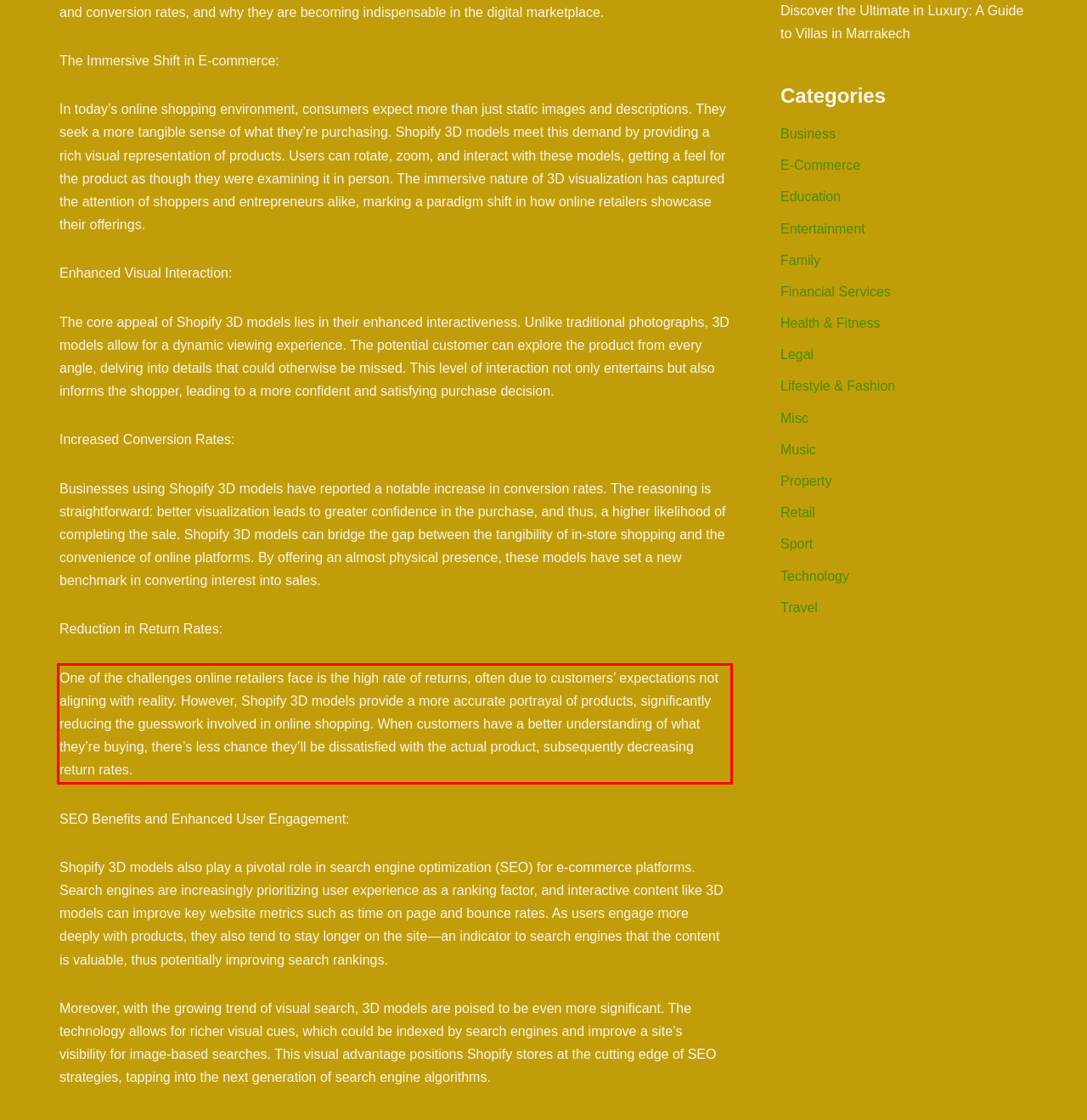Look at the screenshot of the webpage, locate the red rectangle bounding box, and generate the text content that it contains.

One of the challenges online retailers face is the high rate of returns, often due to customers’ expectations not aligning with reality. However, Shopify 3D models provide a more accurate portrayal of products, significantly reducing the guesswork involved in online shopping. When customers have a better understanding of what they’re buying, there’s less chance they’ll be dissatisfied with the actual product, subsequently decreasing return rates.